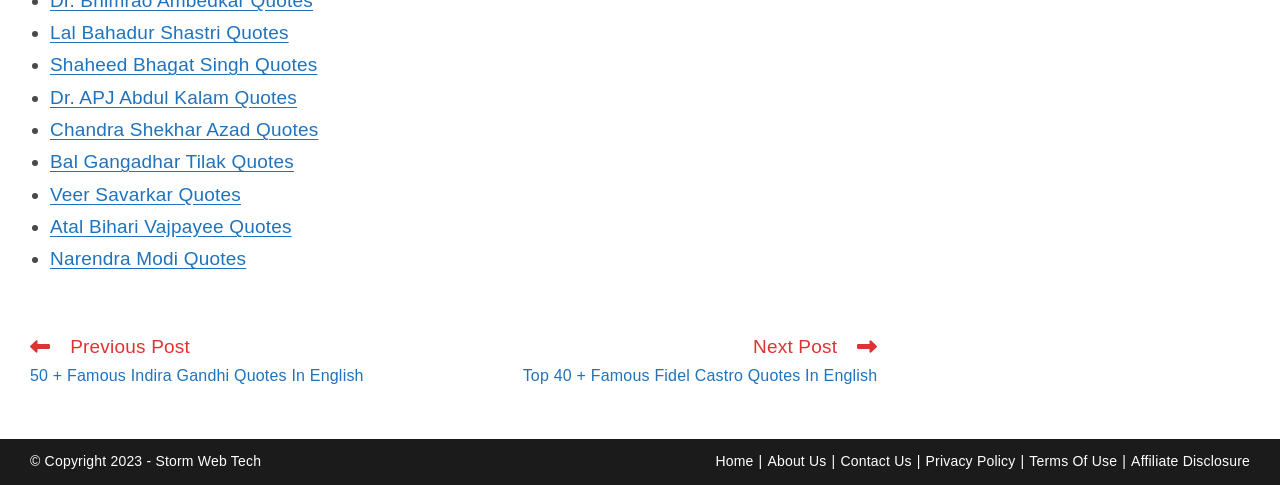What is the navigation option at the bottom of the page?
Please answer the question with a detailed response using the information from the screenshot.

The navigation option at the bottom of the page is 'Read more articles' which is a heading element with bounding box coordinates [0.023, 0.692, 0.023, 0.694] and contains two link elements 'Previous Post' and 'Next Post'.